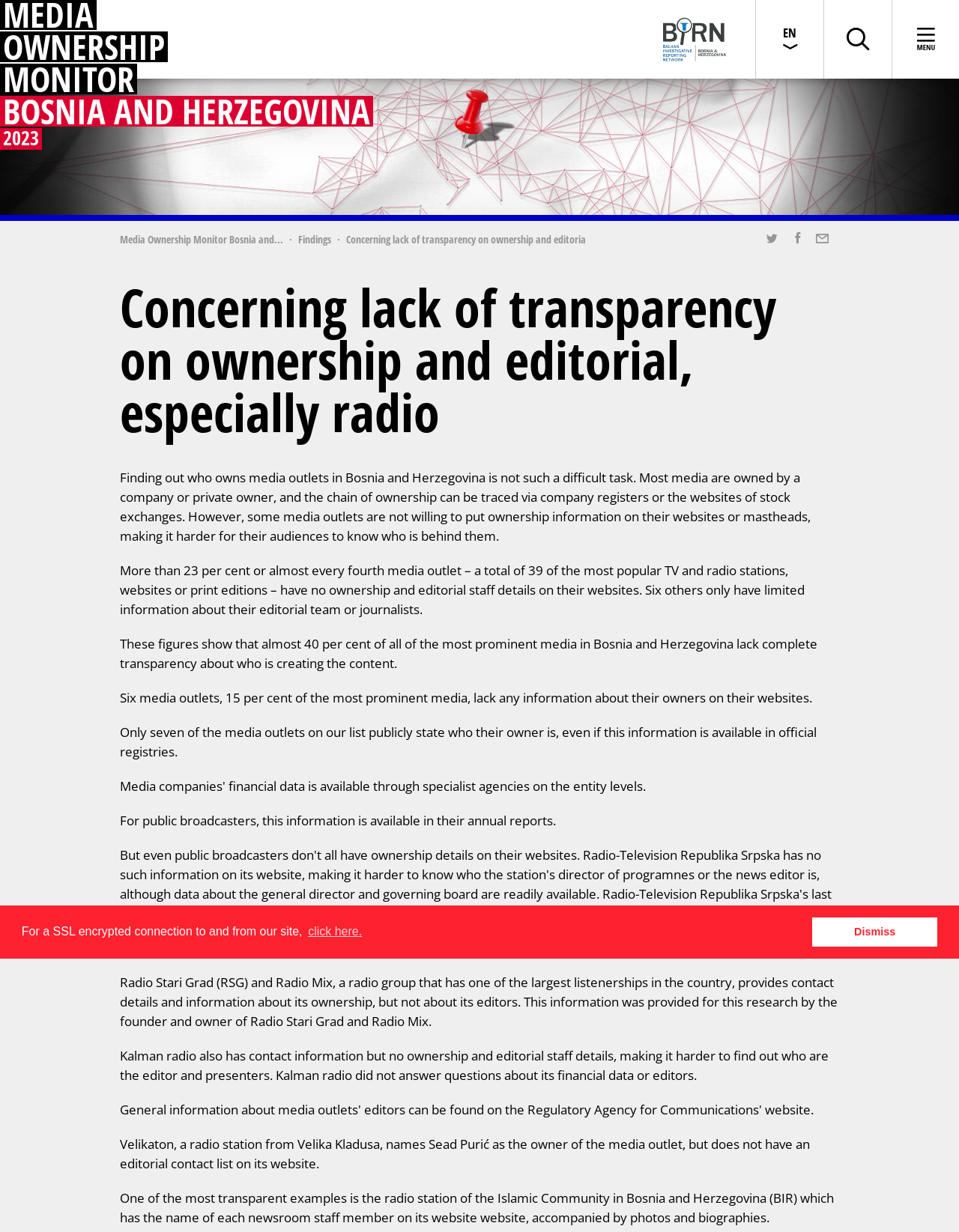Please find and report the bounding box coordinates of the element to click in order to perform the following action: "Click the 'twitter' social media link". The coordinates should be expressed as four float numbers between 0 and 1, in the format [left, top, right, bottom].

[0.795, 0.186, 0.814, 0.201]